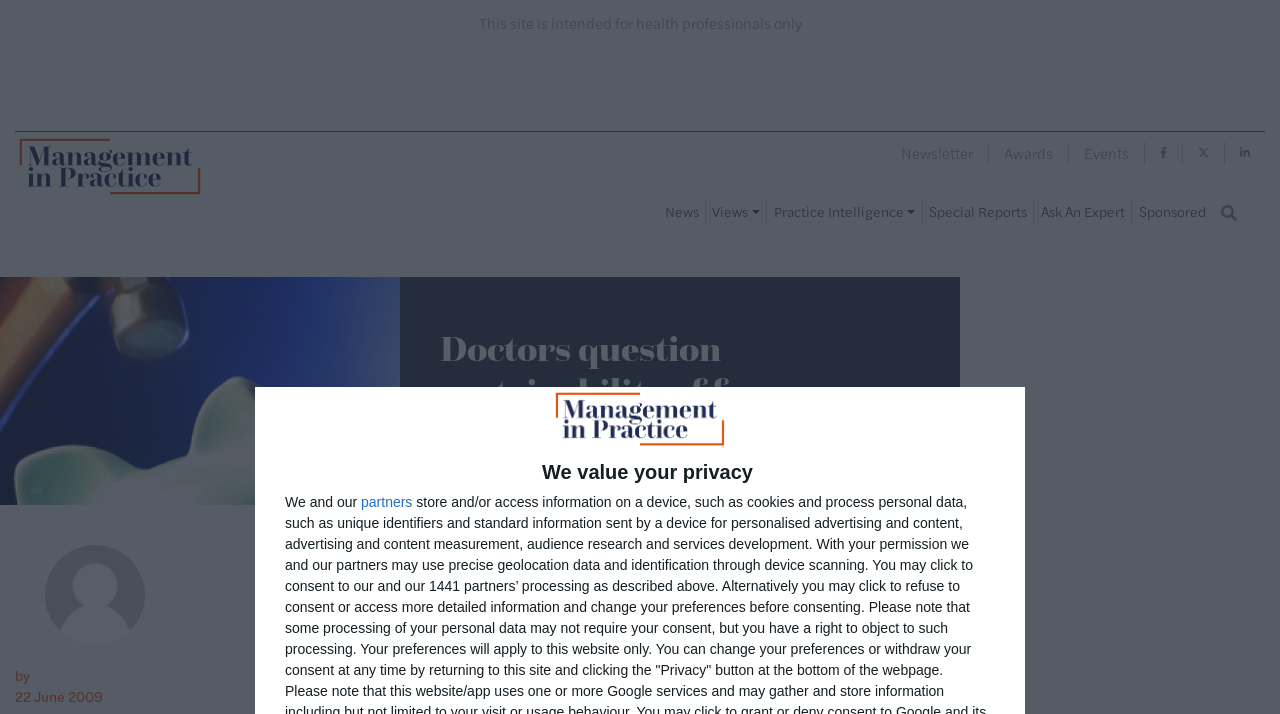Please identify the bounding box coordinates of the clickable region that I should interact with to perform the following instruction: "contact us". The coordinates should be expressed as four float numbers between 0 and 1, i.e., [left, top, right, bottom].

None